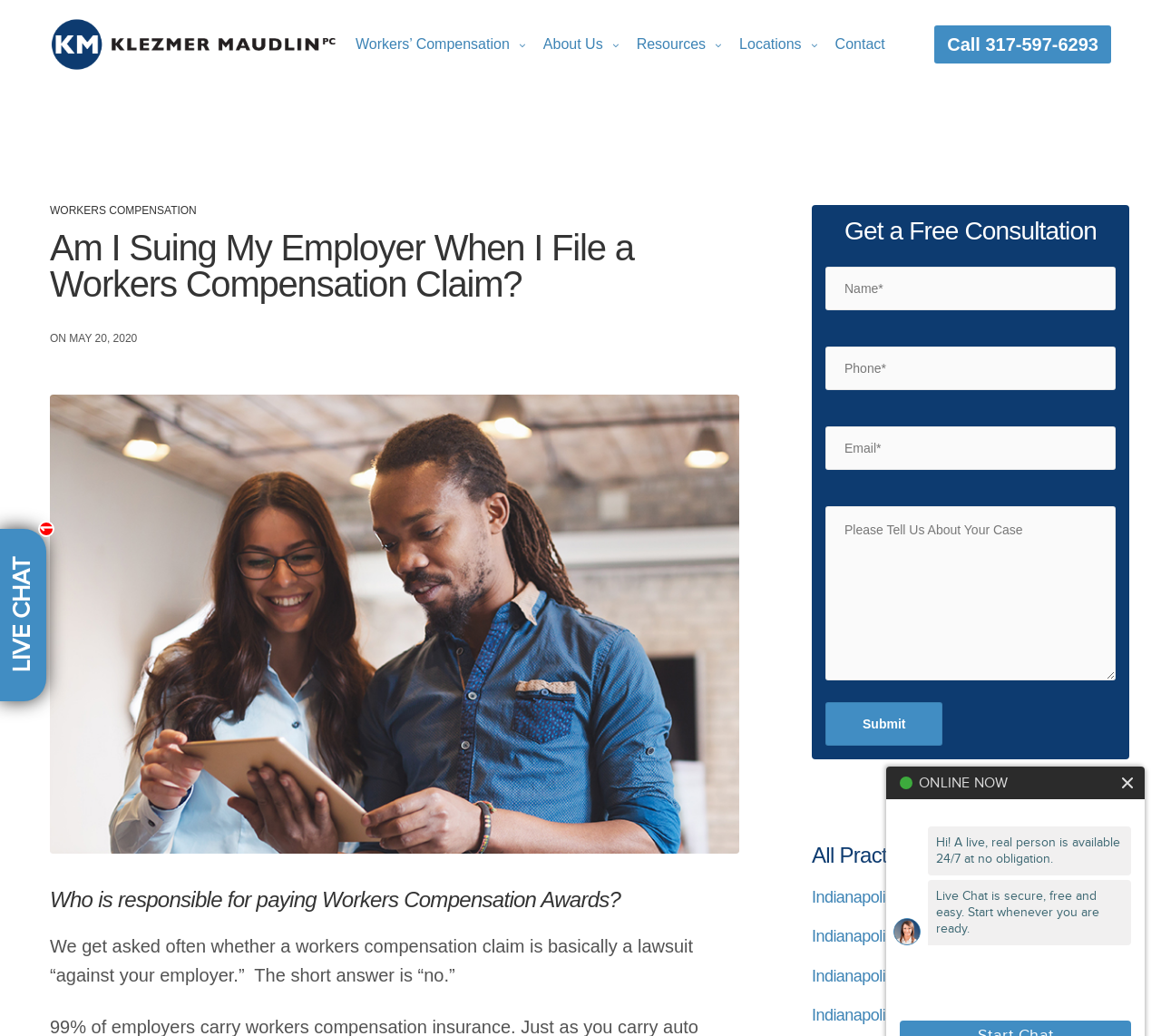Utilize the information from the image to answer the question in detail:
What is the purpose of the live chat feature?

I determined the purpose of the live chat feature by reading the text 'A live, real person is available 24/7 at no obligation. Live Chat is secure, free and easy. Start whenever you are ready.' which is associated with the live chat button.